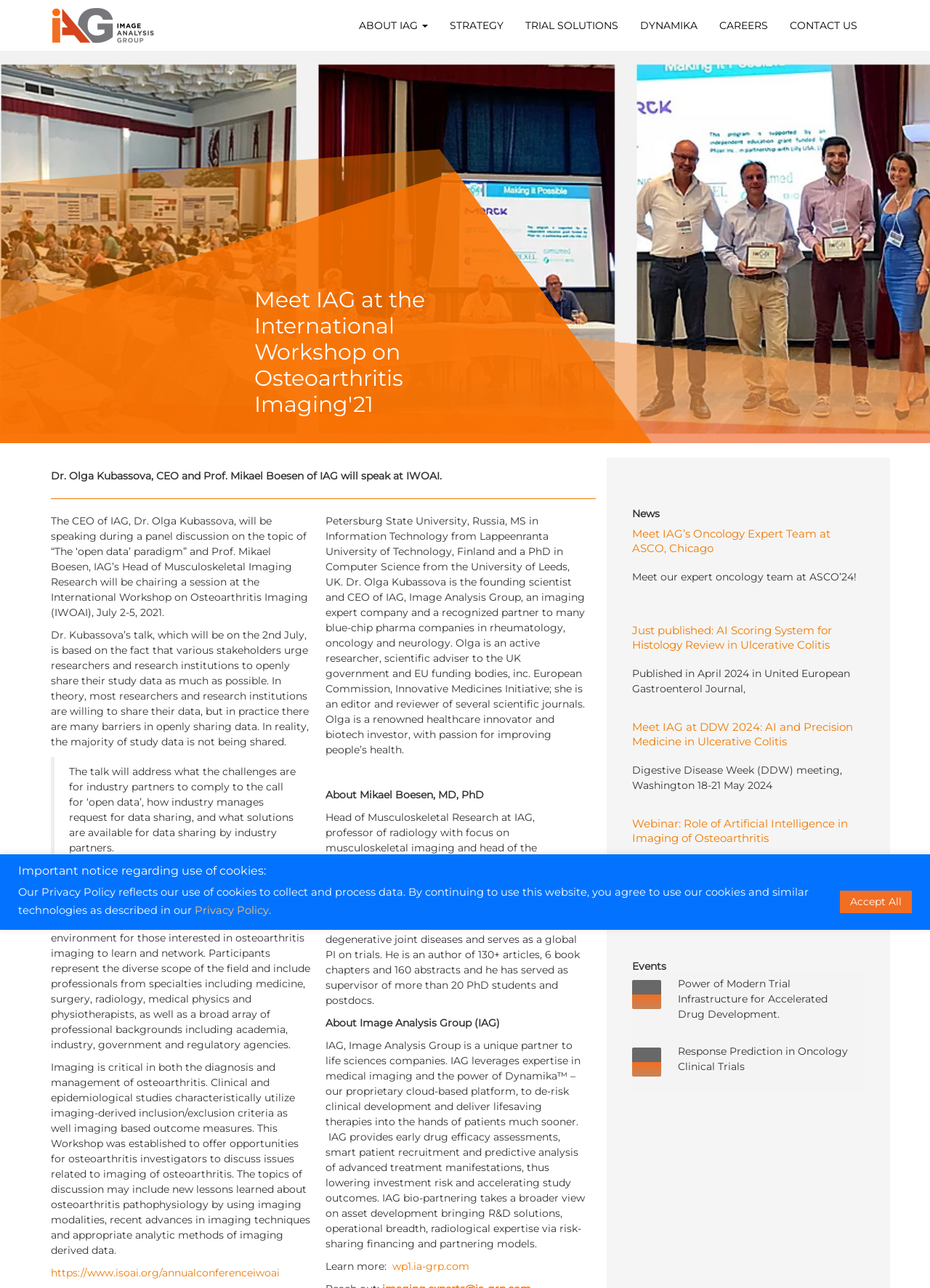Use the details in the image to answer the question thoroughly: 
What is the name of the organization that Dr. Olga Kubassova and Prof. Mikael Boesen are part of?

Dr. Olga Kubassova and Prof. Mikael Boesen are both part of the Image Analysis Group (IAG), which is a unique partner to life sciences companies. IAG leverages expertise in medical imaging and the power of Dynamika to de-risk clinical development and deliver lifesaving therapies into the hands of patients much sooner.